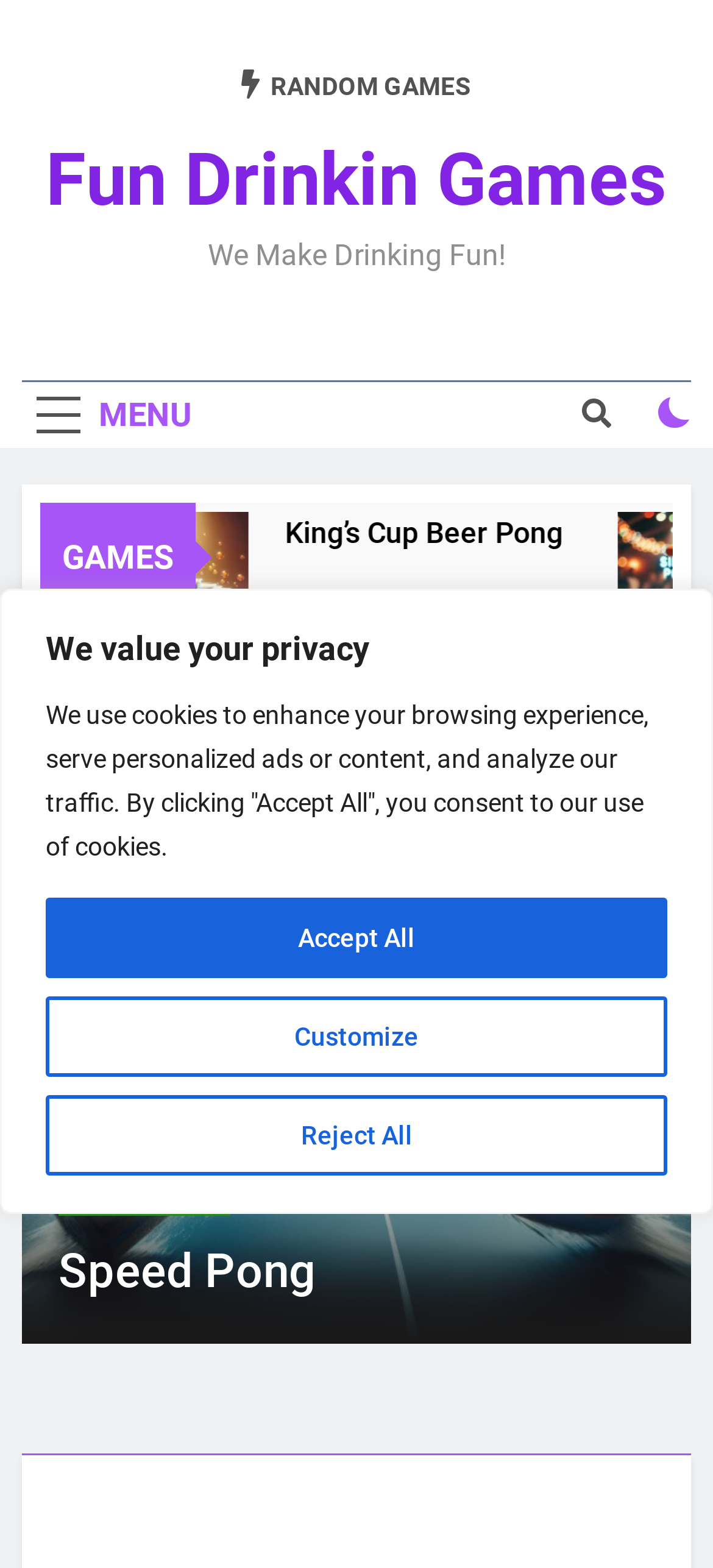Please provide a short answer using a single word or phrase for the question:
How many links are under the 'GAMES' section?

6